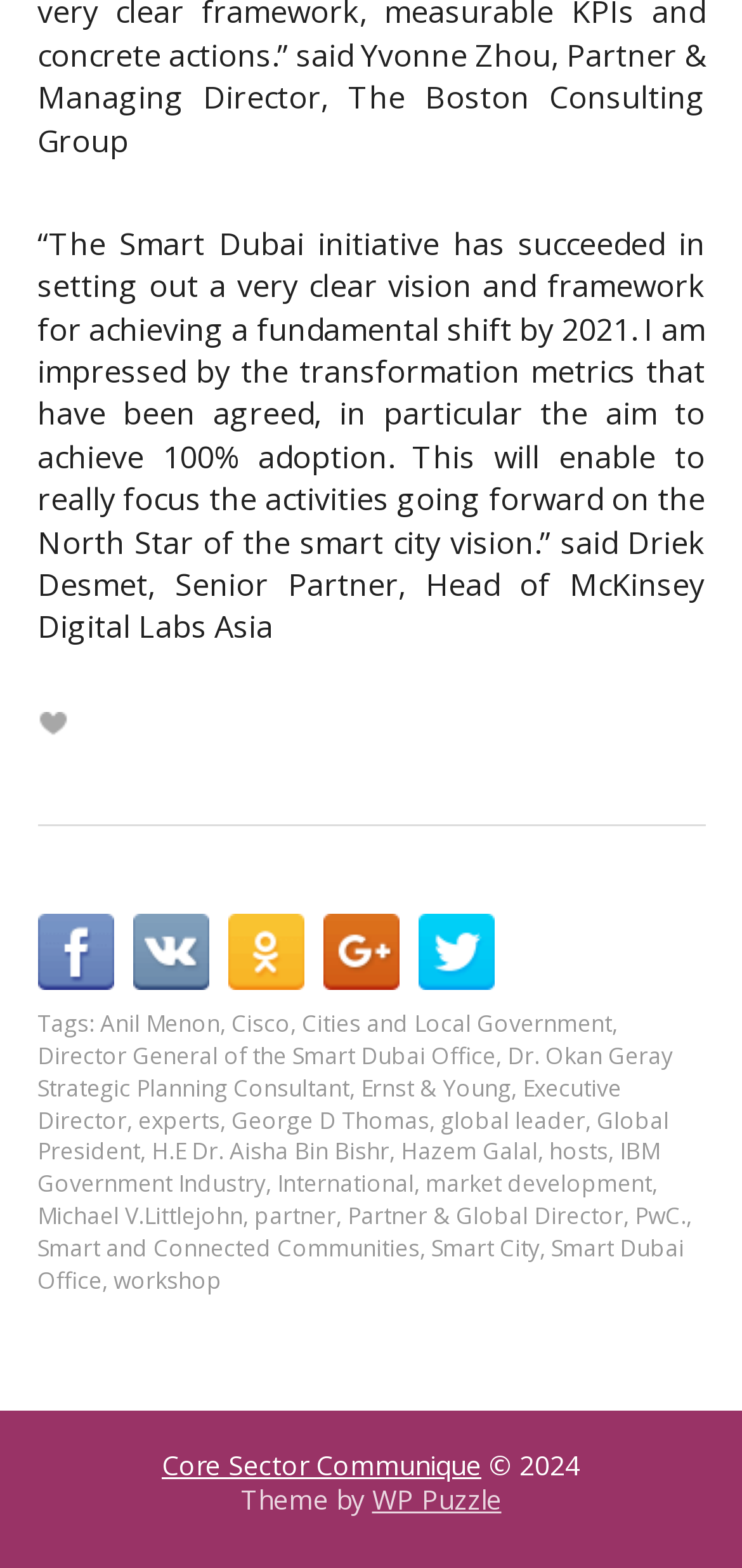Specify the bounding box coordinates of the region I need to click to perform the following instruction: "Read the quote from Driek Desmet". The coordinates must be four float numbers in the range of 0 to 1, i.e., [left, top, right, bottom].

[0.05, 0.142, 0.95, 0.413]